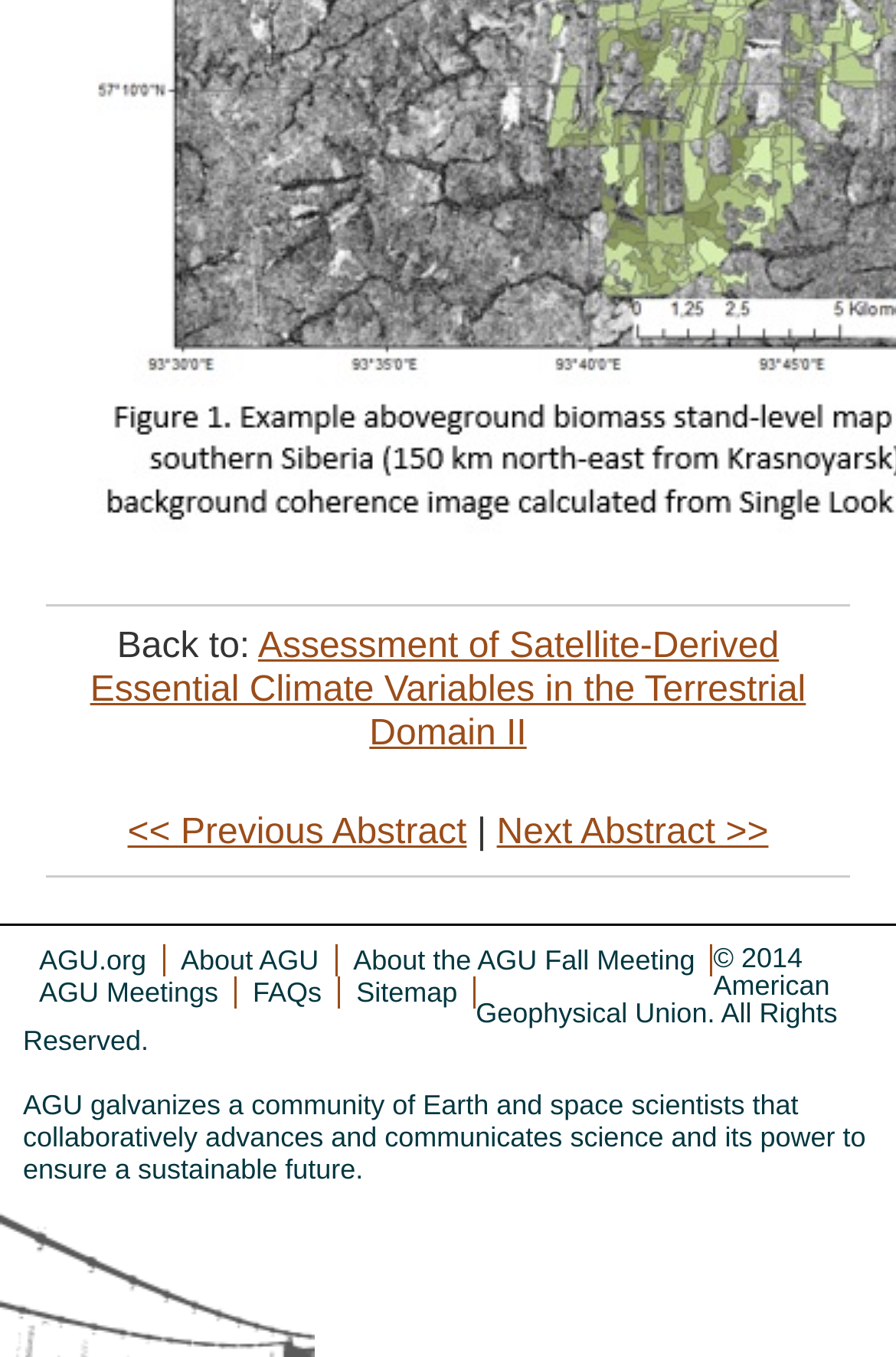Please give a one-word or short phrase response to the following question: 
How many links are there in the navigation menu?

6